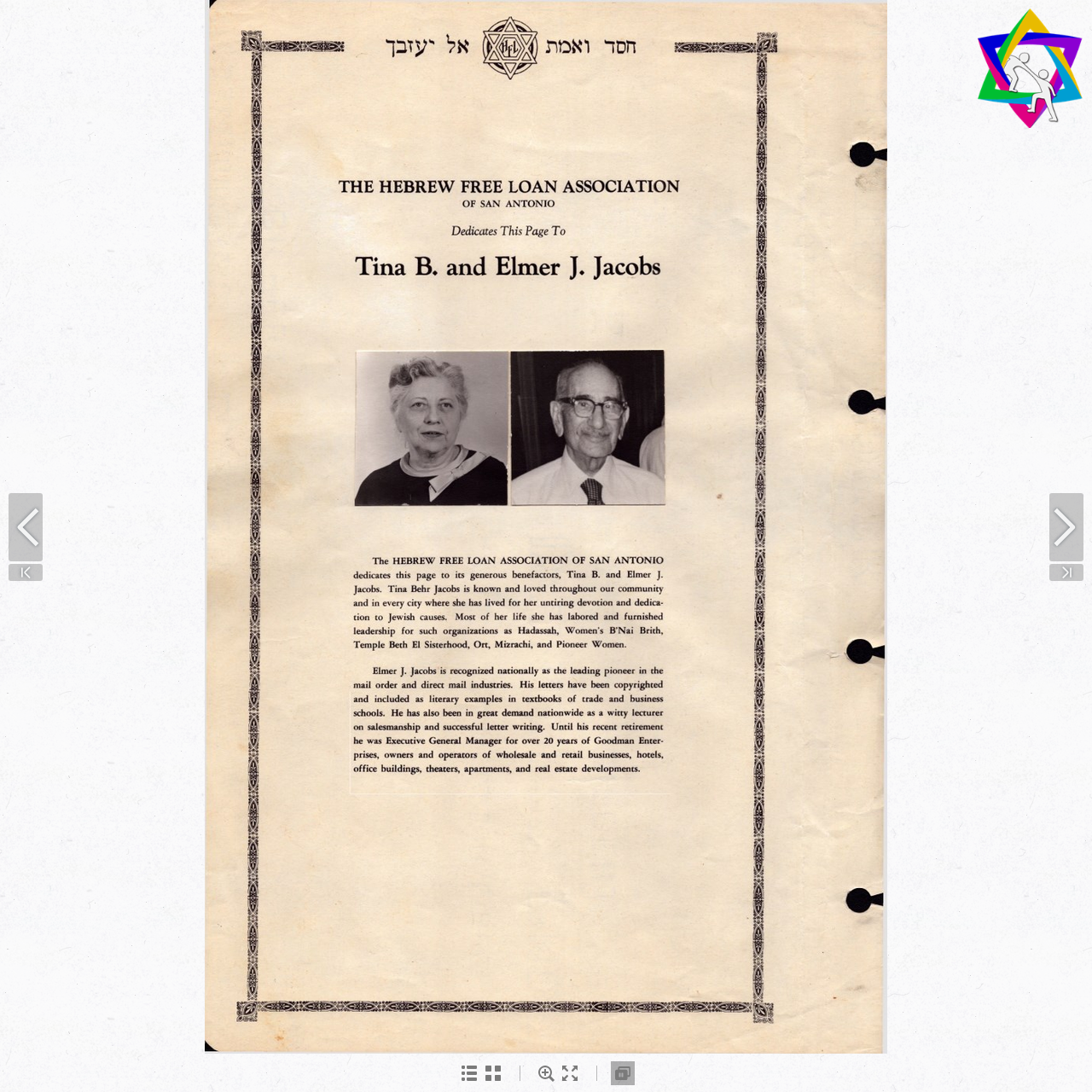Provide the bounding box coordinates, formatted as (top-left x, top-left y, bottom-right x, bottom-right y), with all values being floating point numbers between 0 and 1. Identify the bounding box of the UI element that matches the description: aria-label="Zoom In" title="Zoom In"

[0.489, 0.971, 0.511, 0.993]